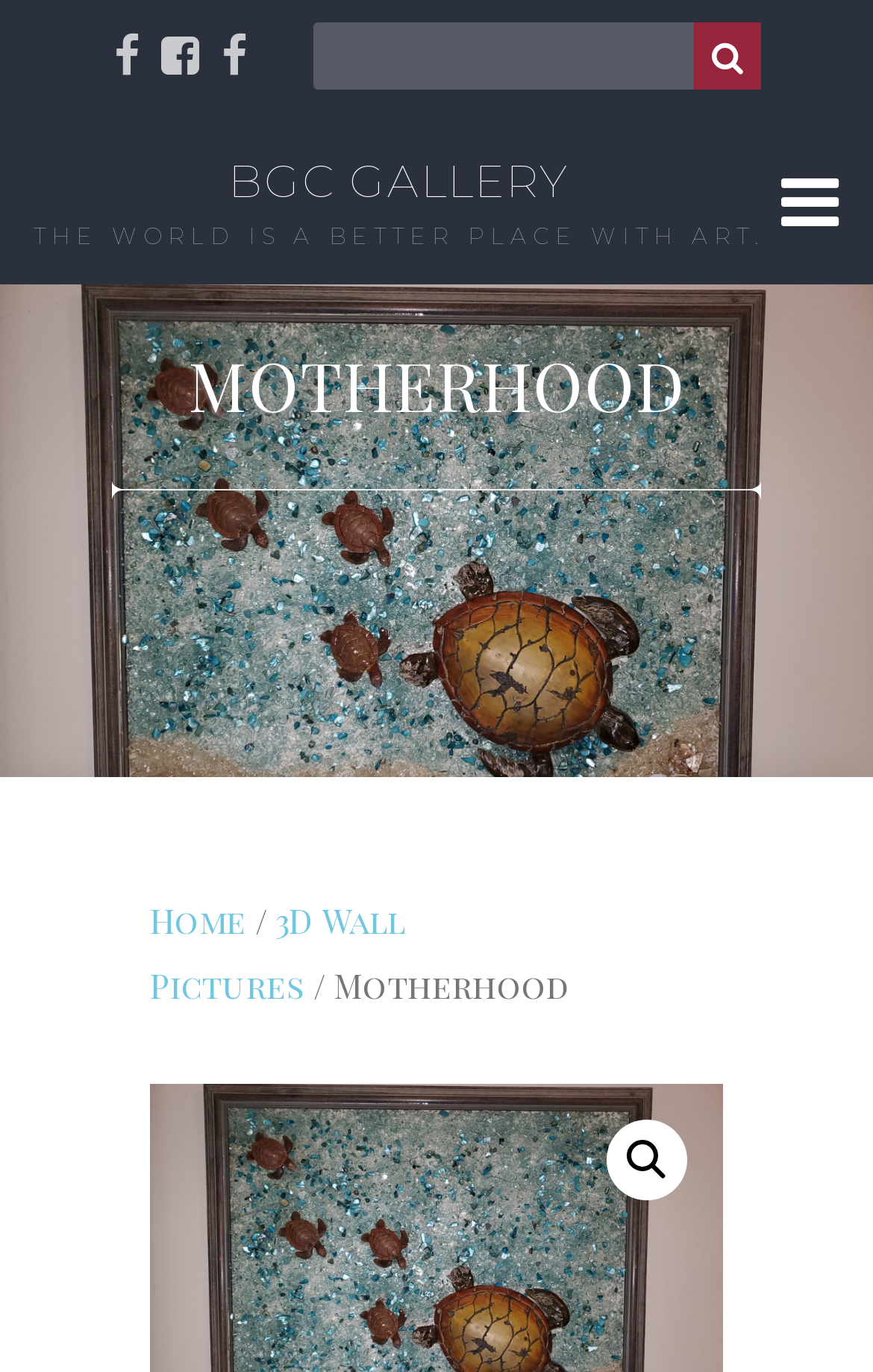Is there a search function on the webpage? Please answer the question using a single word or phrase based on the image.

Yes